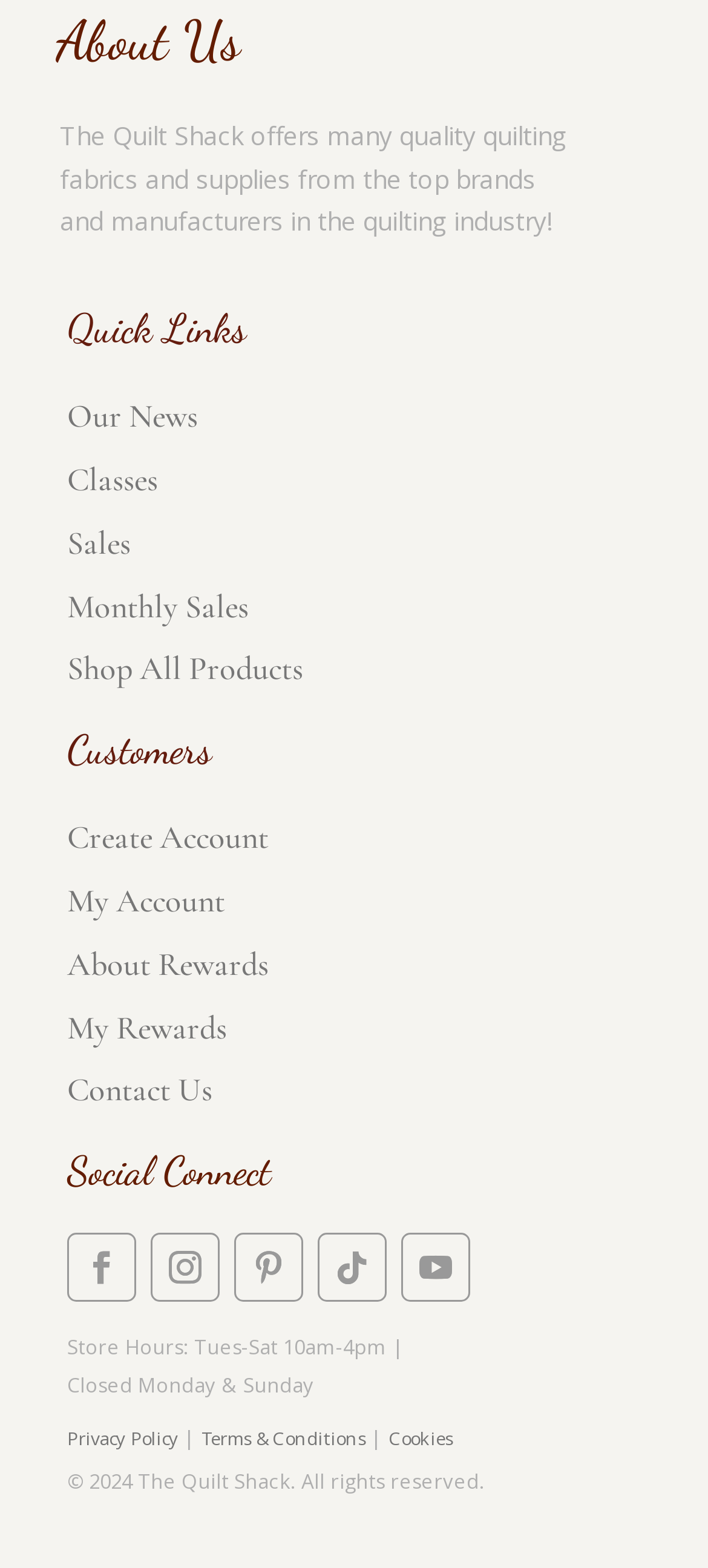Given the element description Terms & Conditions, identify the bounding box coordinates for the UI element on the webpage screenshot. The format should be (top-left x, top-left y, bottom-right x, bottom-right y), with values between 0 and 1.

[0.285, 0.909, 0.515, 0.925]